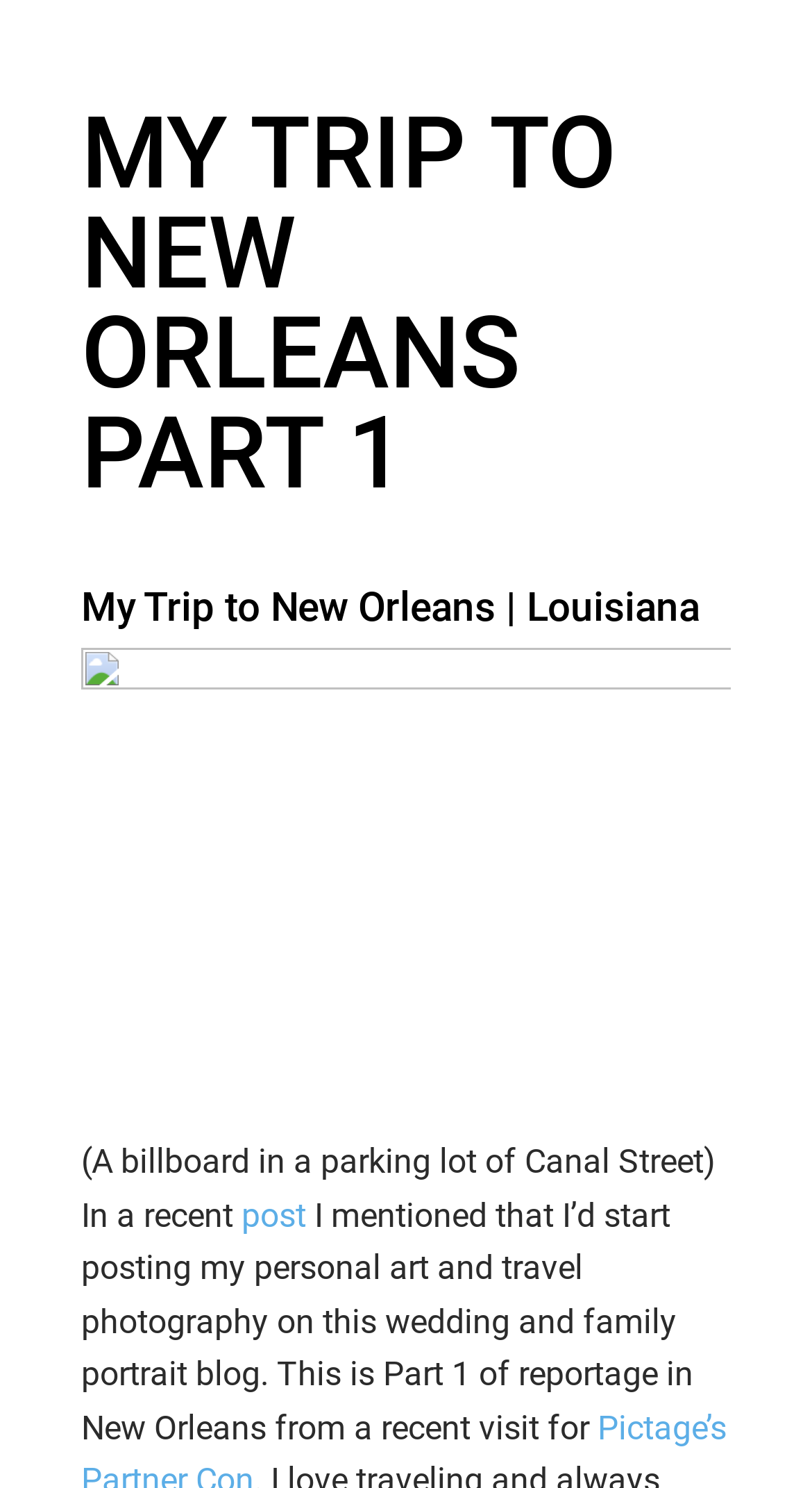Create an in-depth description of the webpage, covering main sections.

The webpage is a blog post about the author's trip to New Orleans, six years after Hurricane Katrina. At the top of the page, there are two headings, "MY TRIP TO NEW ORLEANS PART 1" and "My Trip to New Orleans | Louisiana", which are centered and take up most of the width of the page. 

Below the headings, there is a large image that spans almost the entire width of the page, taking up about a quarter of the page's height. The image is accompanied by a caption, "(A billboard in a parking lot of Canal Street)", which is positioned directly below the image.

Underneath the image and its caption, there is a block of text that starts with "In a recent" and continues with a link to a "post". The text explains that the author will be sharing personal art and travel photography on this blog, which is primarily focused on wedding and family portraits. The text is divided into three sections, with the link "post" in the middle section.